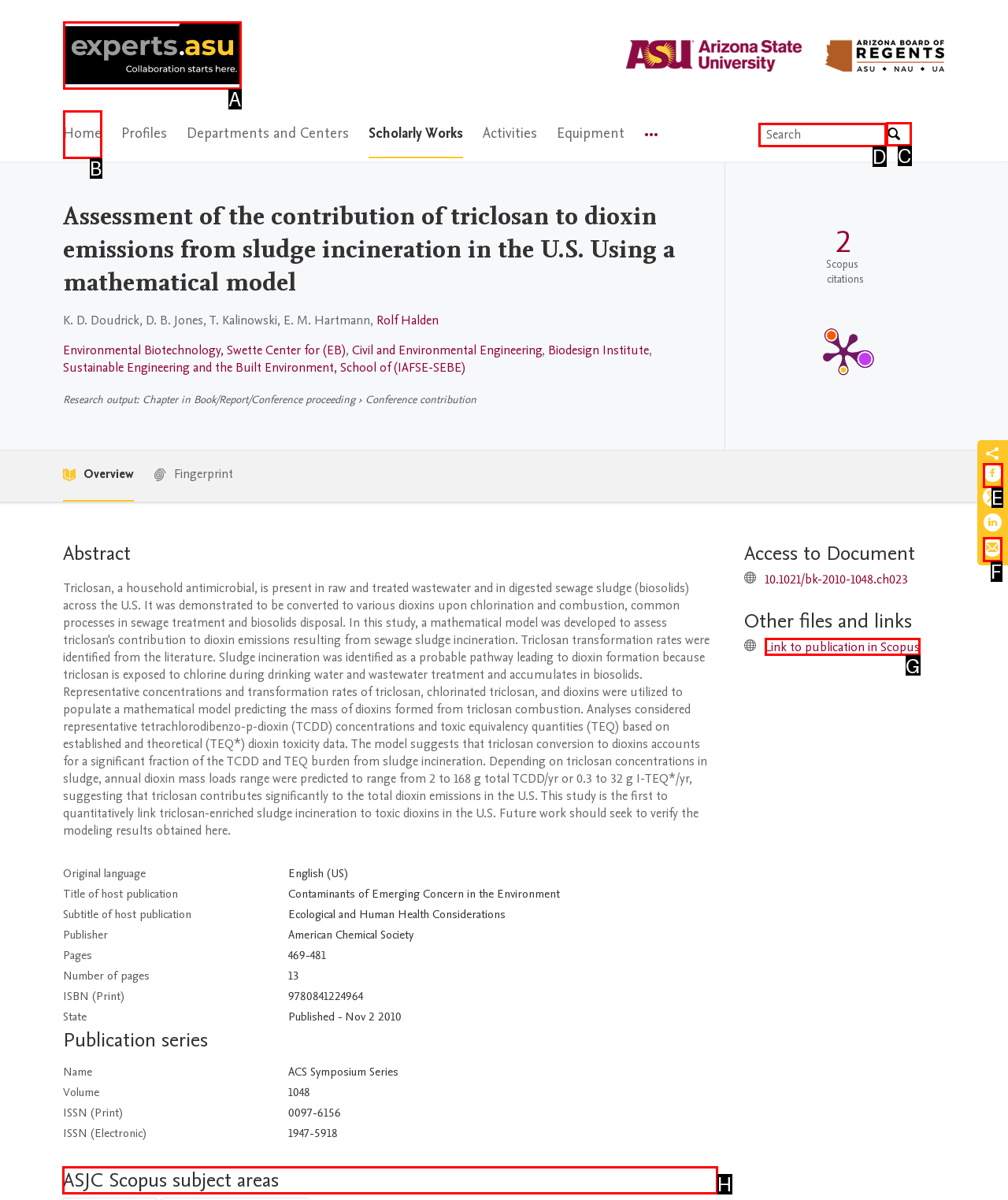From the given options, tell me which letter should be clicked to complete this task: Check ASJC Scopus subject areas
Answer with the letter only.

H